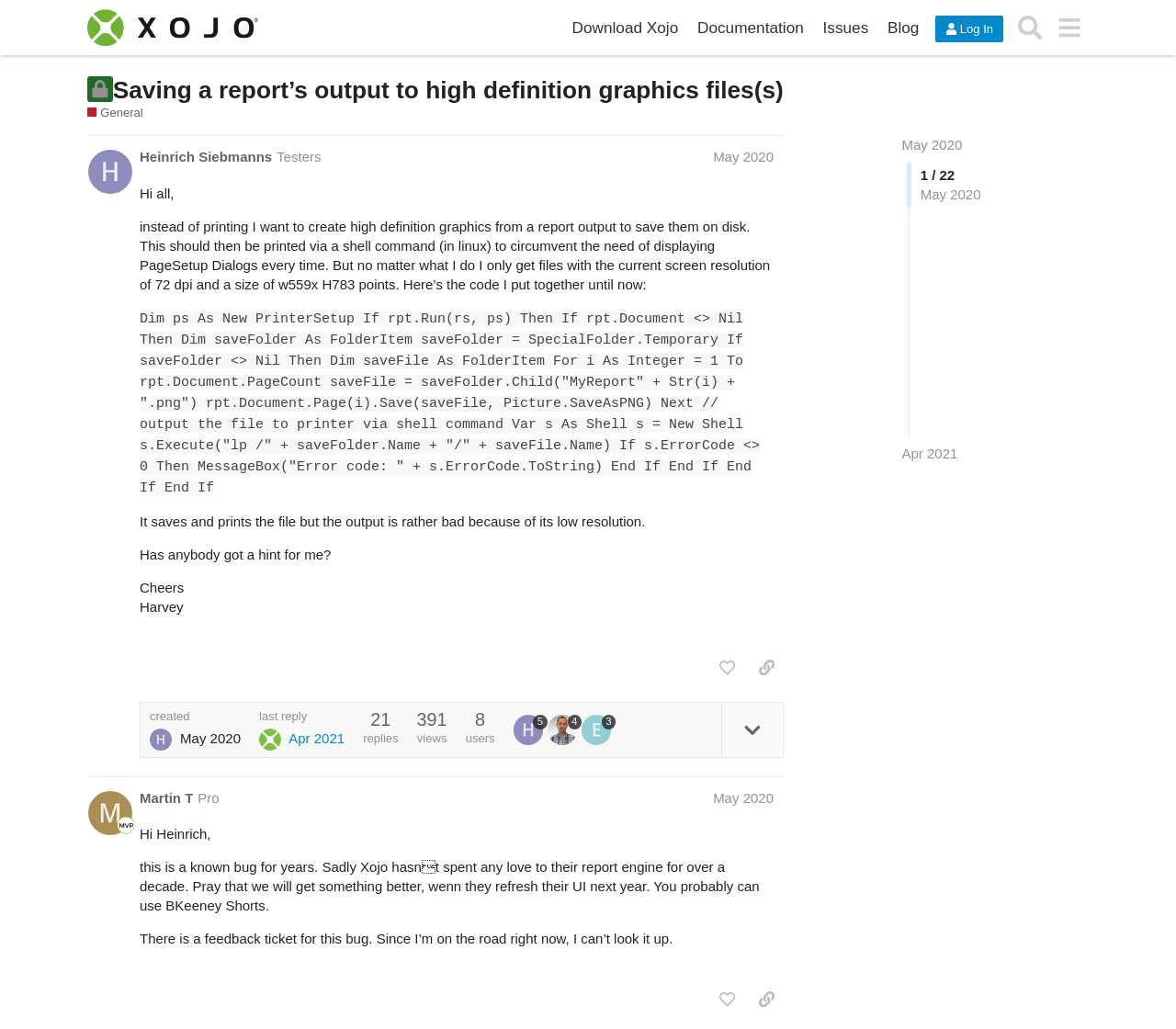Provide an in-depth description of the elements and layout of the webpage.

The webpage is a forum discussion thread on the Xojo Programming Forum. At the top, there is a header section with links to the forum's main page, download Xojo, documentation, issues, and blog. There are also buttons for logging in and searching. 

Below the header, there is a heading that indicates the topic of the discussion, "Saving a report's output to high definition graphics files(s)". The topic is closed, and it no longer accepts new replies. 

The main content of the page is a discussion thread between two users, Heinrich Siebmanns and Martin T. Heinrich's post is at the top, and it describes a problem he is having with creating high-definition graphics from a report output. He provides code snippets and explains the issue he is facing. 

Martin responds to Heinrich's post, mentioning that the issue is a known bug and suggests using BKeeney Shorts as a possible solution. There are also buttons to like or copy a link to each post. 

On the right side of the page, there are links to other topics, including "General" and "May 2020", which likely categorize the discussion threads. There is also a pagination section with links to navigate through the 22 pages of the discussion thread.